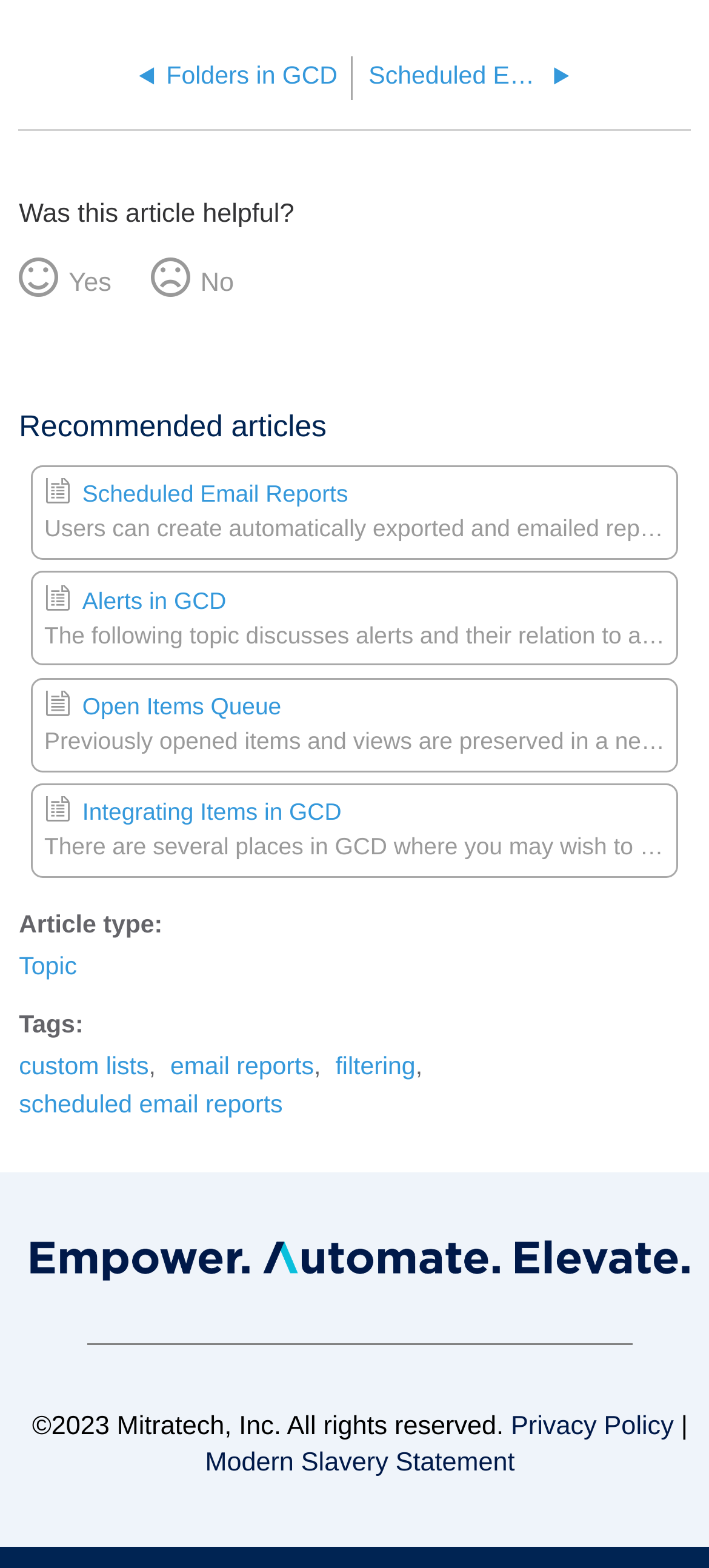Based on the element description Integrating Items in GCD, identify the bounding box coordinates for the UI element. The coordinates should be in the format (top-left x, top-left y, bottom-right x, bottom-right y) and within the 0 to 1 range.

[0.062, 0.508, 0.938, 0.53]